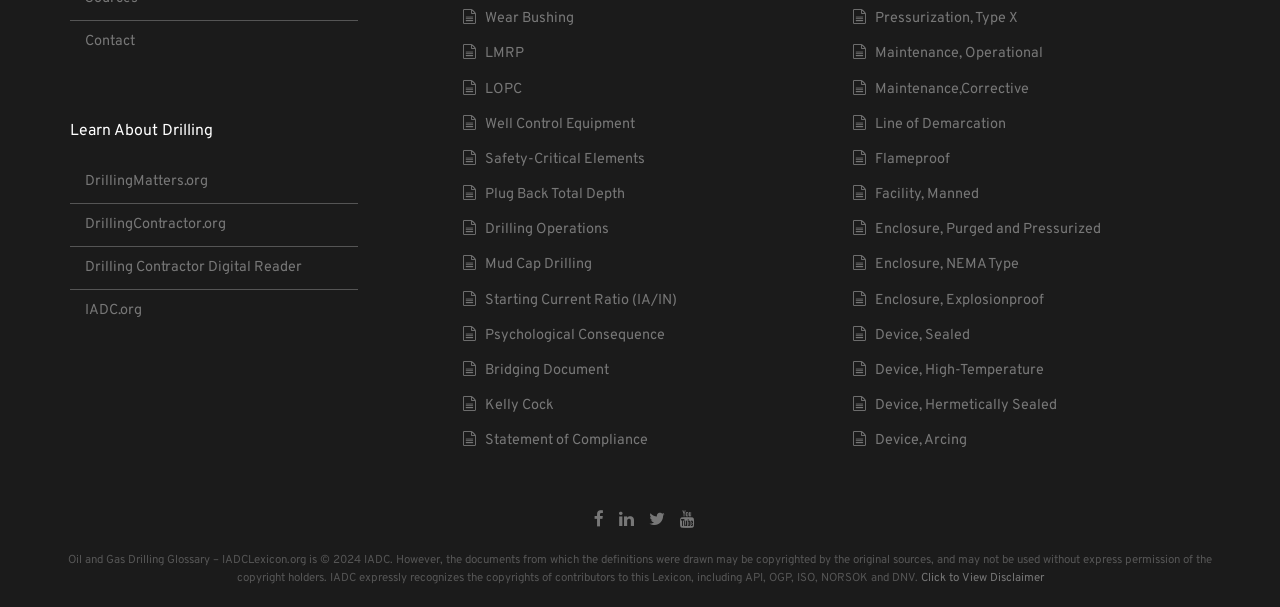Extract the bounding box coordinates for the HTML element that matches this description: "Device, High-Temperature". The coordinates should be four float numbers between 0 and 1, i.e., [left, top, right, bottom].

[0.683, 0.594, 0.815, 0.626]